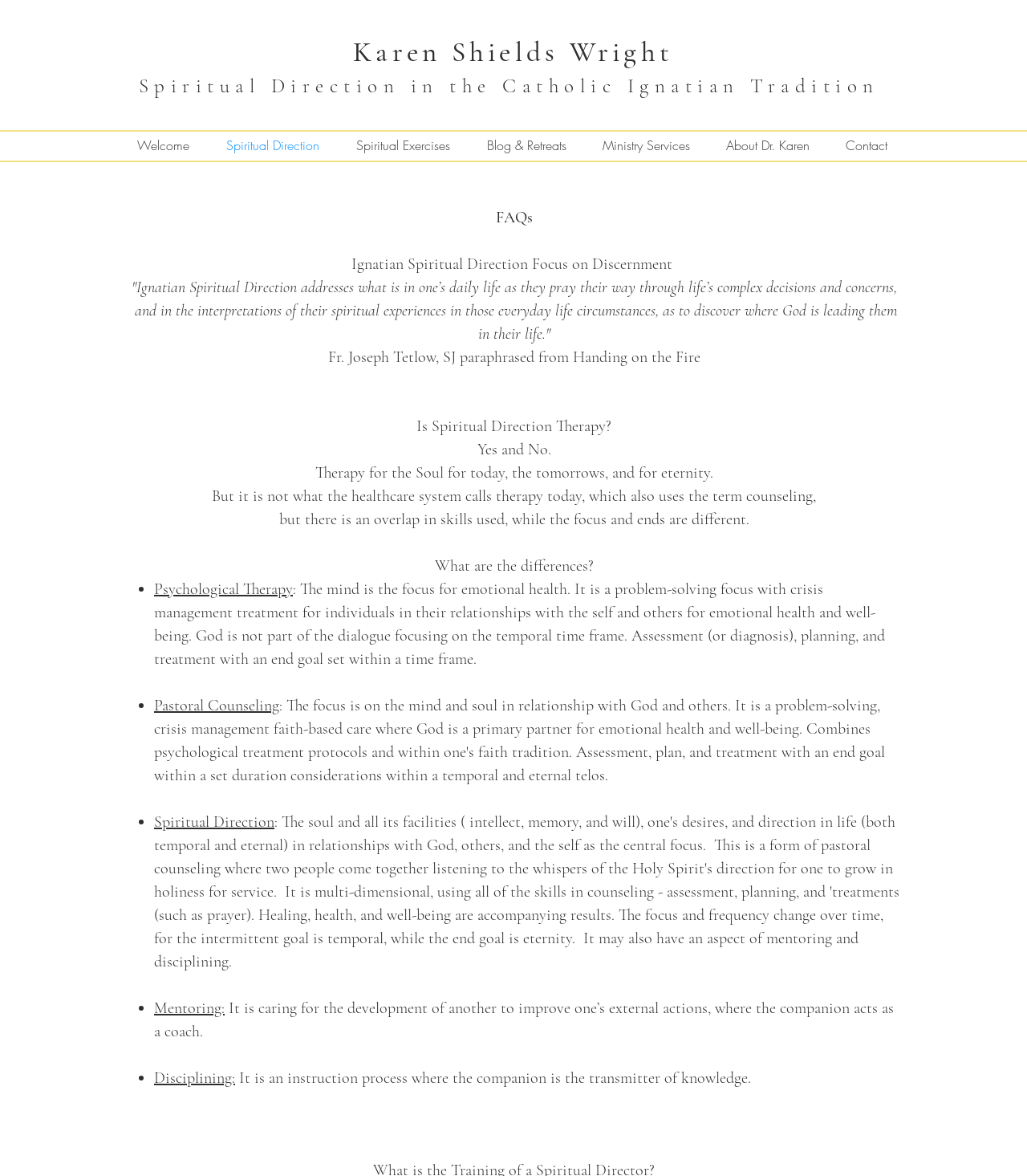Could you indicate the bounding box coordinates of the region to click in order to complete this instruction: "Read about 'Spiritual Direction in the Catholic Ignatian Tradition'".

[0.12, 0.014, 0.881, 0.087]